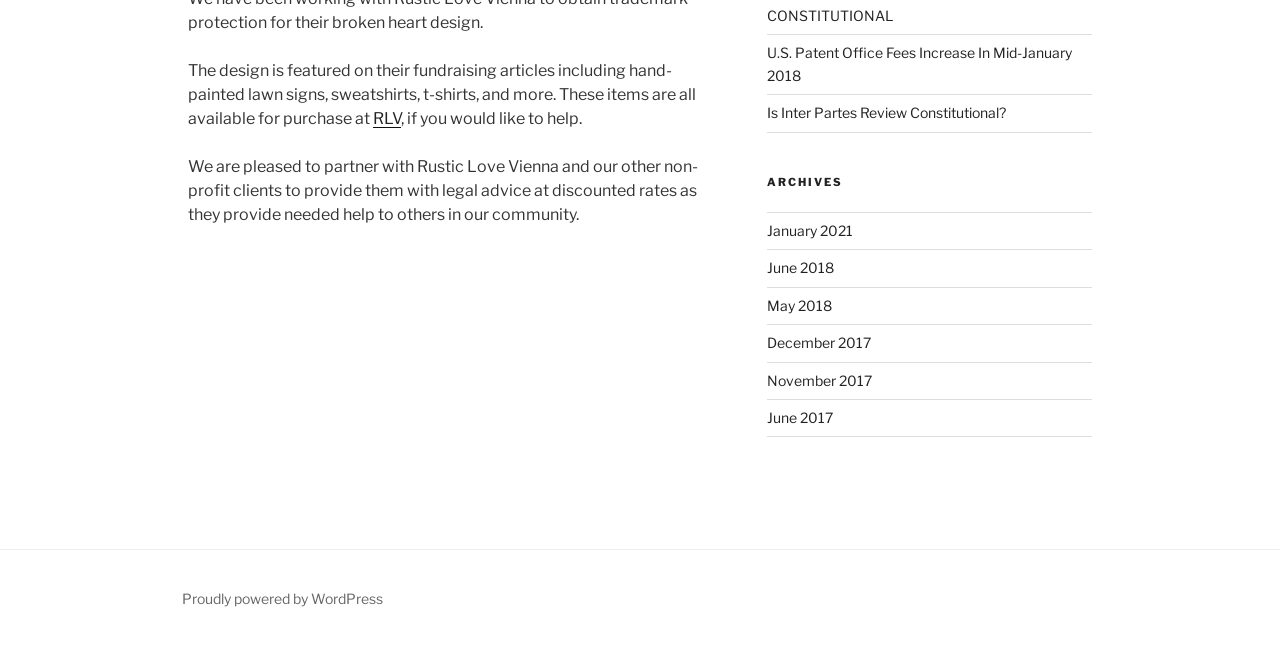Mark the bounding box of the element that matches the following description: "RLV".

[0.291, 0.169, 0.313, 0.199]